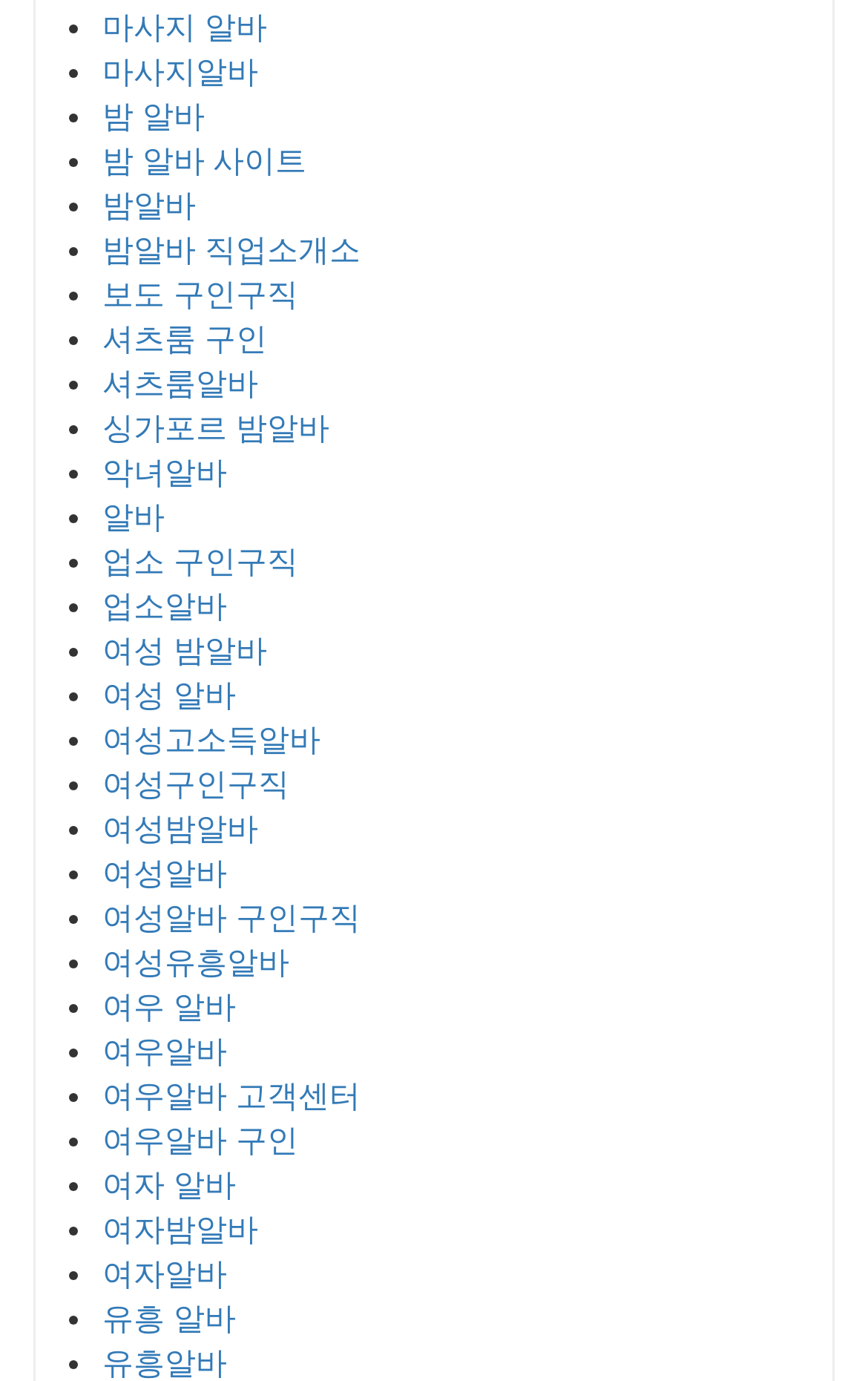Please locate the bounding box coordinates of the region I need to click to follow this instruction: "contact us".

None